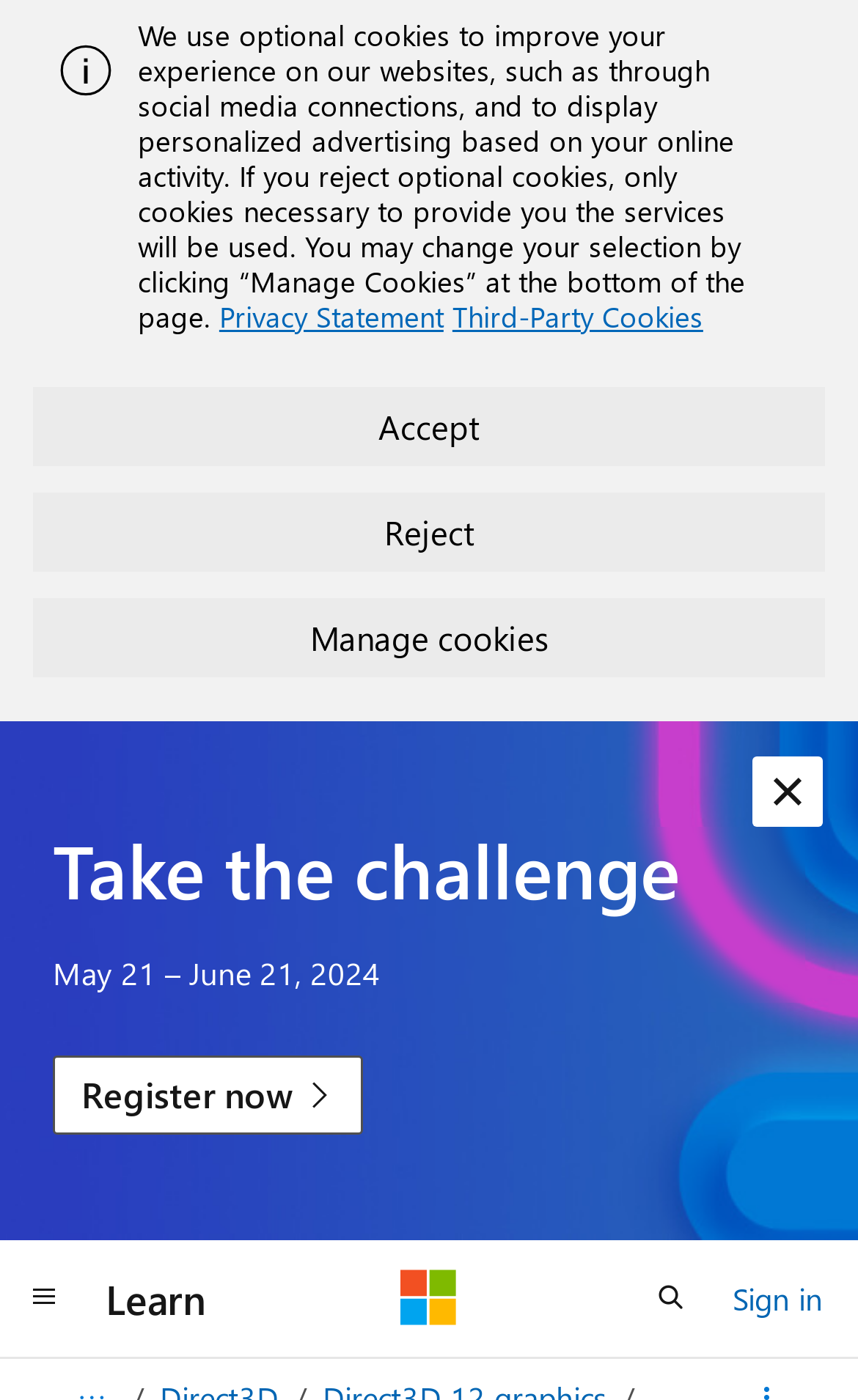Find the bounding box coordinates of the element I should click to carry out the following instruction: "register for the challenge".

[0.062, 0.754, 0.424, 0.81]